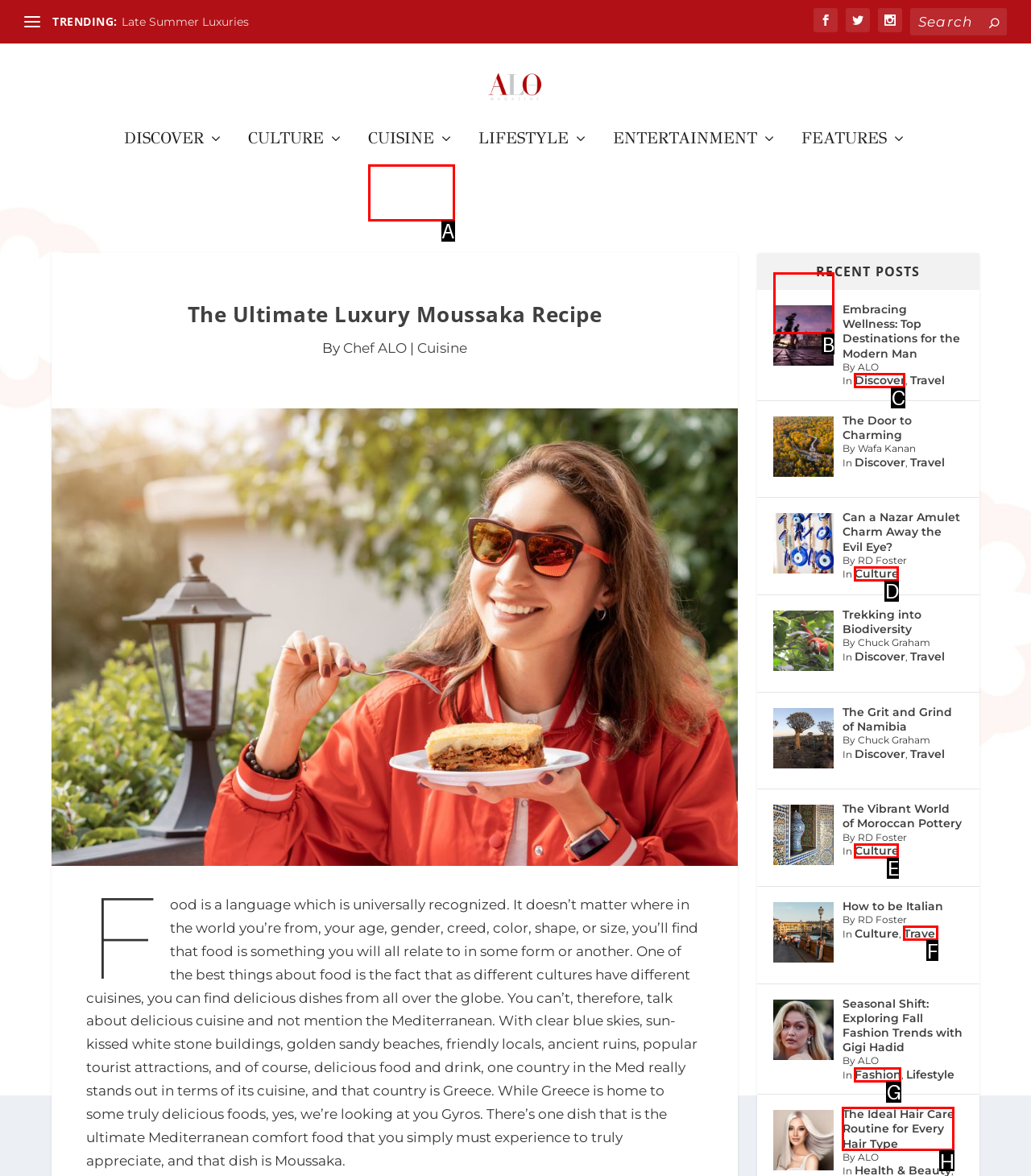Pick the right letter to click to achieve the task: View the image of Embracing Wellness
Answer with the letter of the correct option directly.

B